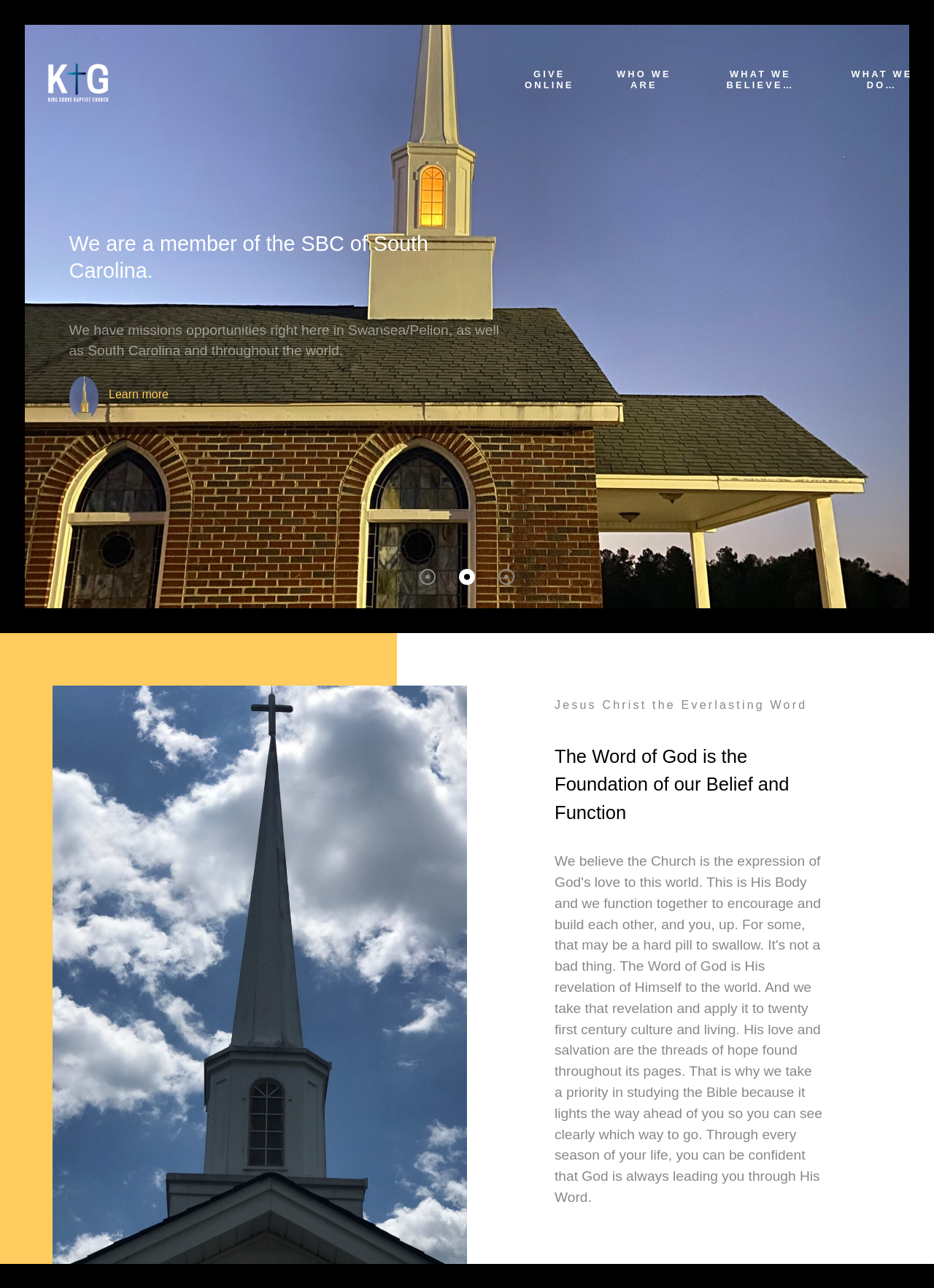Pinpoint the bounding box coordinates of the element to be clicked to execute the instruction: "Go to slide 2".

[0.491, 0.442, 0.509, 0.454]